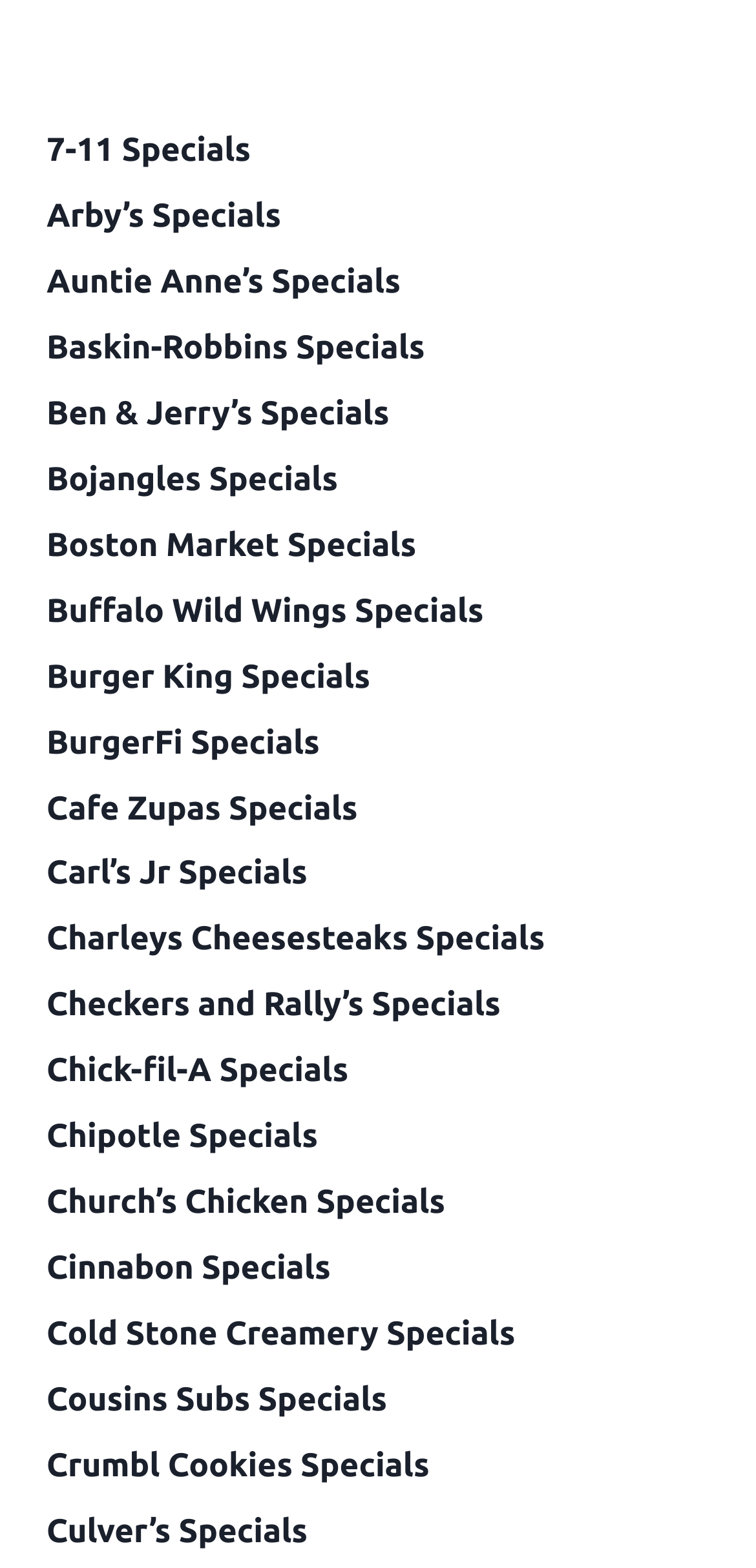Respond with a single word or short phrase to the following question: 
What is the last restaurant listed on this webpage?

Culver's